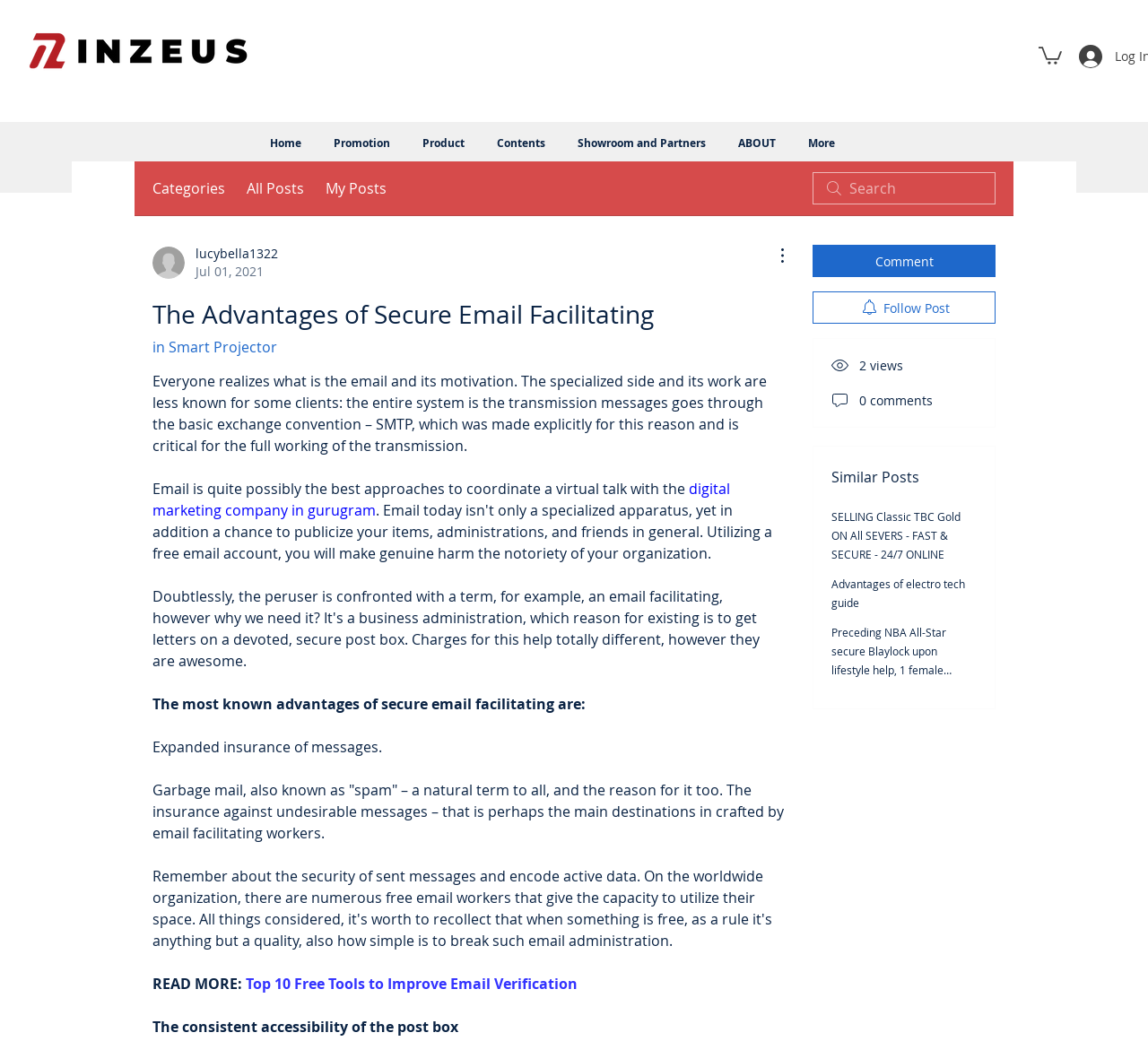Extract the bounding box coordinates of the UI element described by: "Advantages of electro tech guide". The coordinates should include four float numbers ranging from 0 to 1, e.g., [left, top, right, bottom].

[0.724, 0.548, 0.841, 0.58]